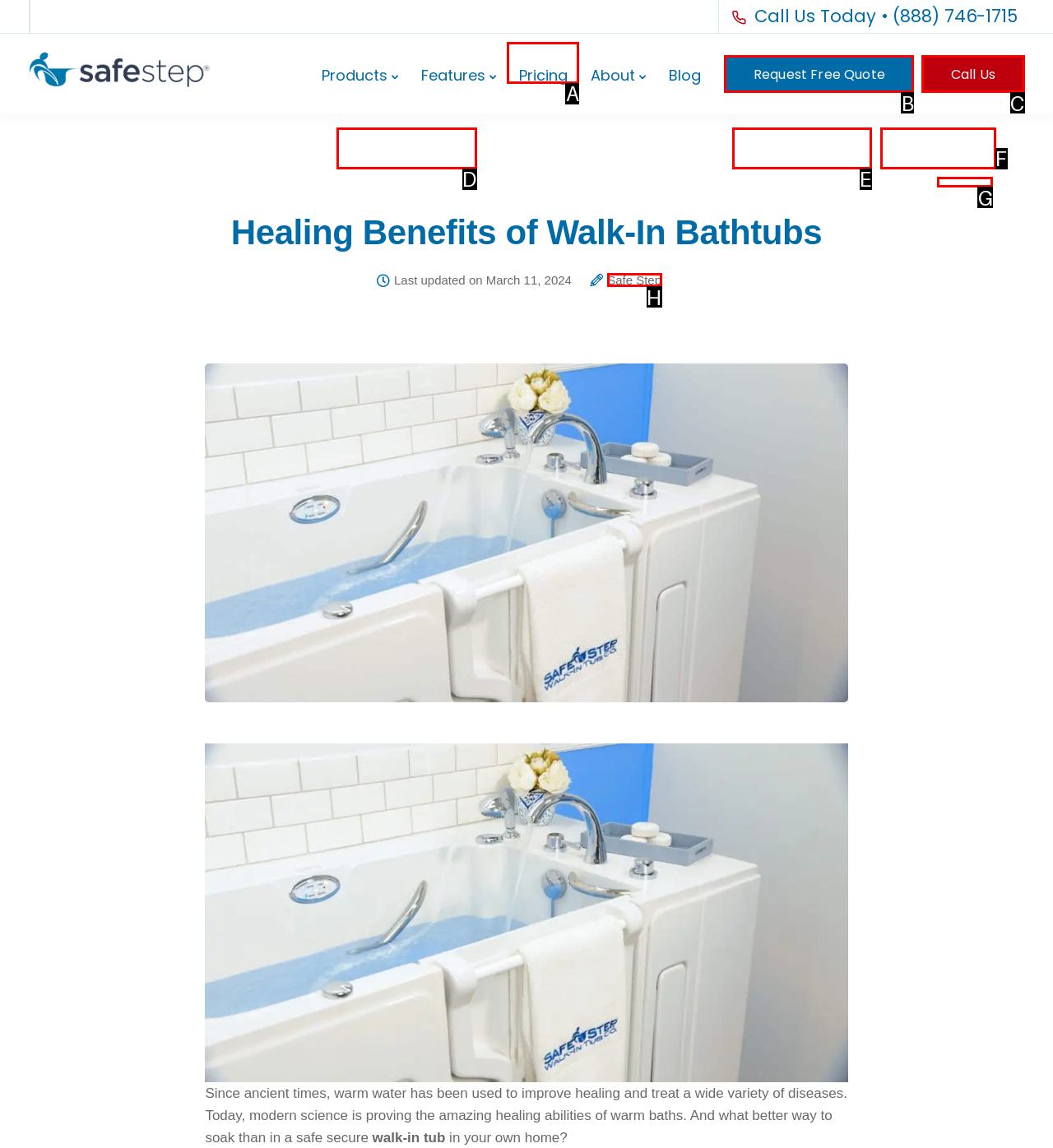Based on the description: name="input_3.6" placeholder="Last Name*", select the HTML element that fits best. Provide the letter of the matching option.

D